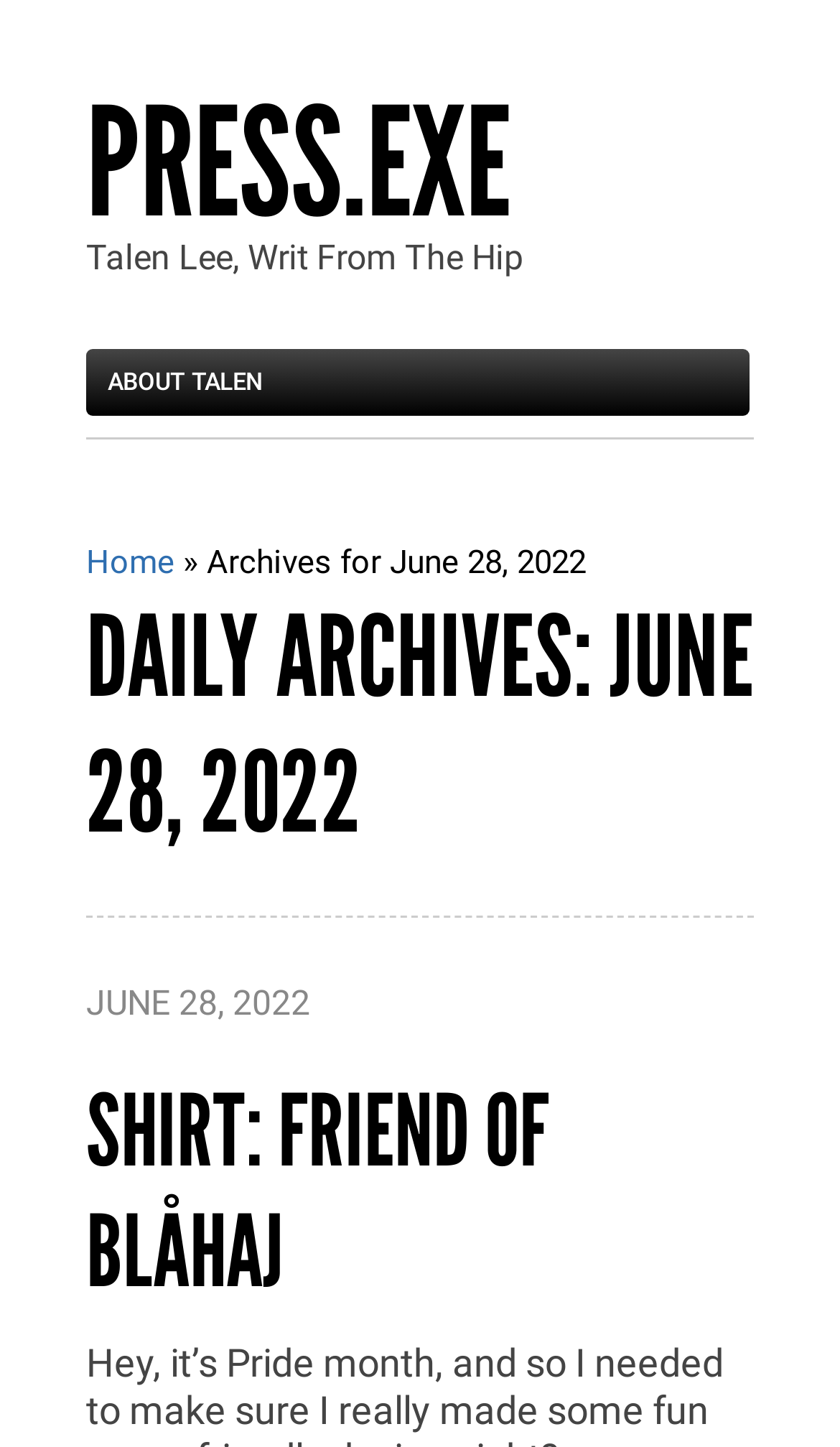Examine the screenshot and answer the question in as much detail as possible: What is the title of the shirt?

The title of the shirt can be found in the link element 'JUNE 28, 2022 SHIRT: FRIEND OF BLÅHAJ' which is located in the main content area of the webpage, indicating that the shirt is titled 'FRIEND OF BLÅHAJ'.